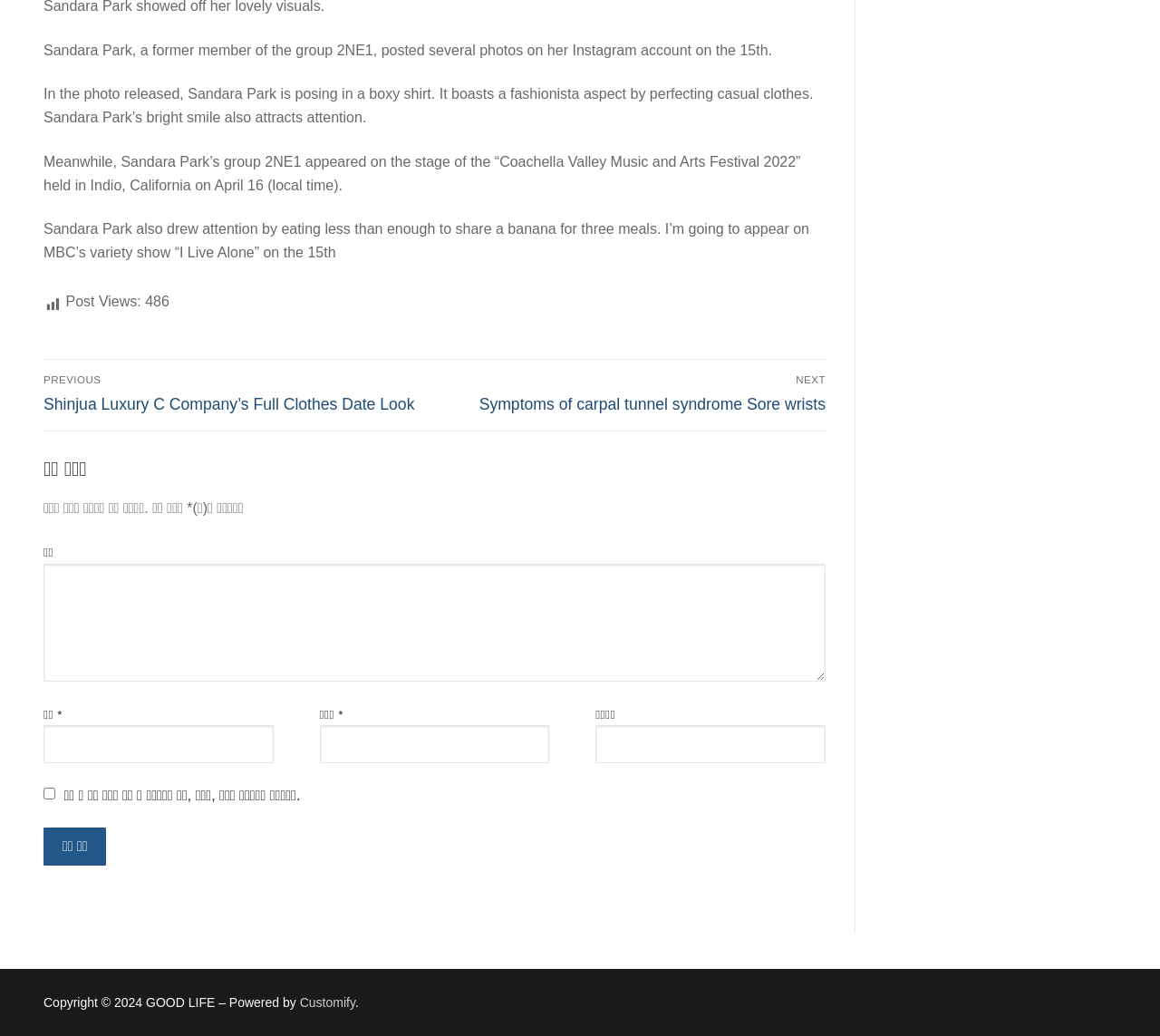Refer to the image and answer the question with as much detail as possible: How many views does the post have?

The text 'Post Views:' is followed by the number '486', indicating that the post has 486 views.